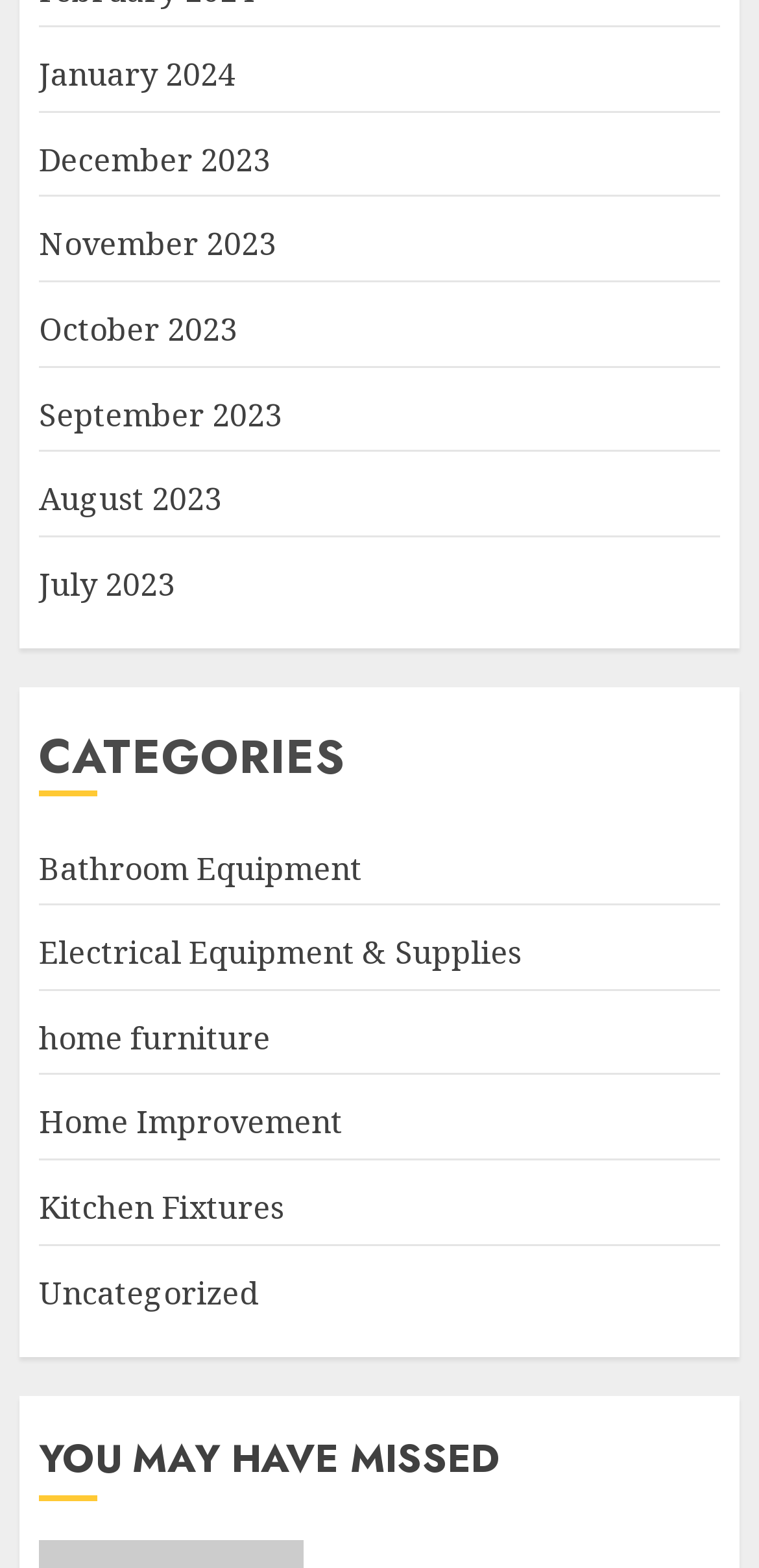Could you provide the bounding box coordinates for the portion of the screen to click to complete this instruction: "explore Uncategorized"?

[0.051, 0.81, 0.341, 0.839]